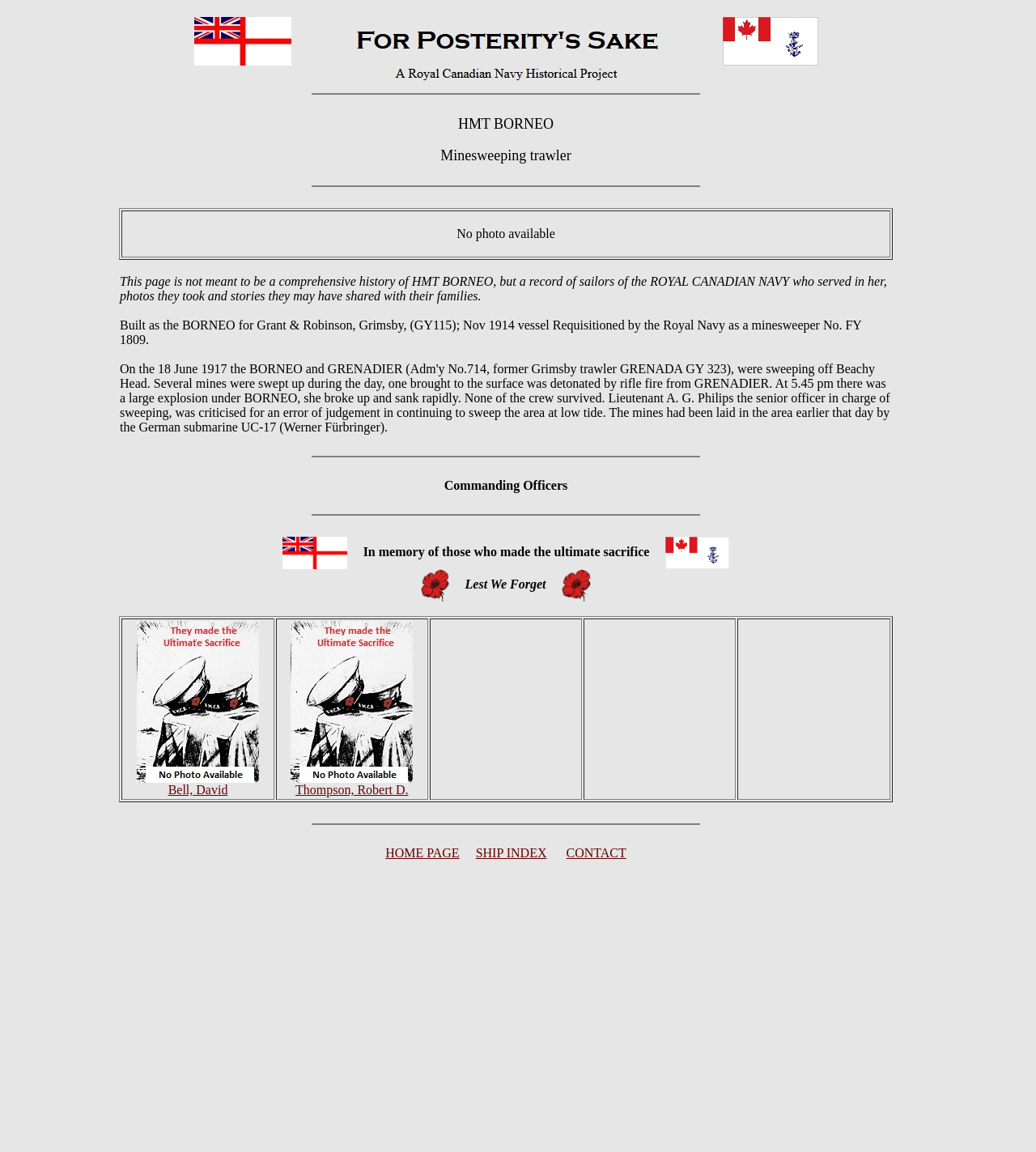Find the bounding box coordinates for the element described here: "Thompson, Robert D.".

[0.285, 0.68, 0.394, 0.691]